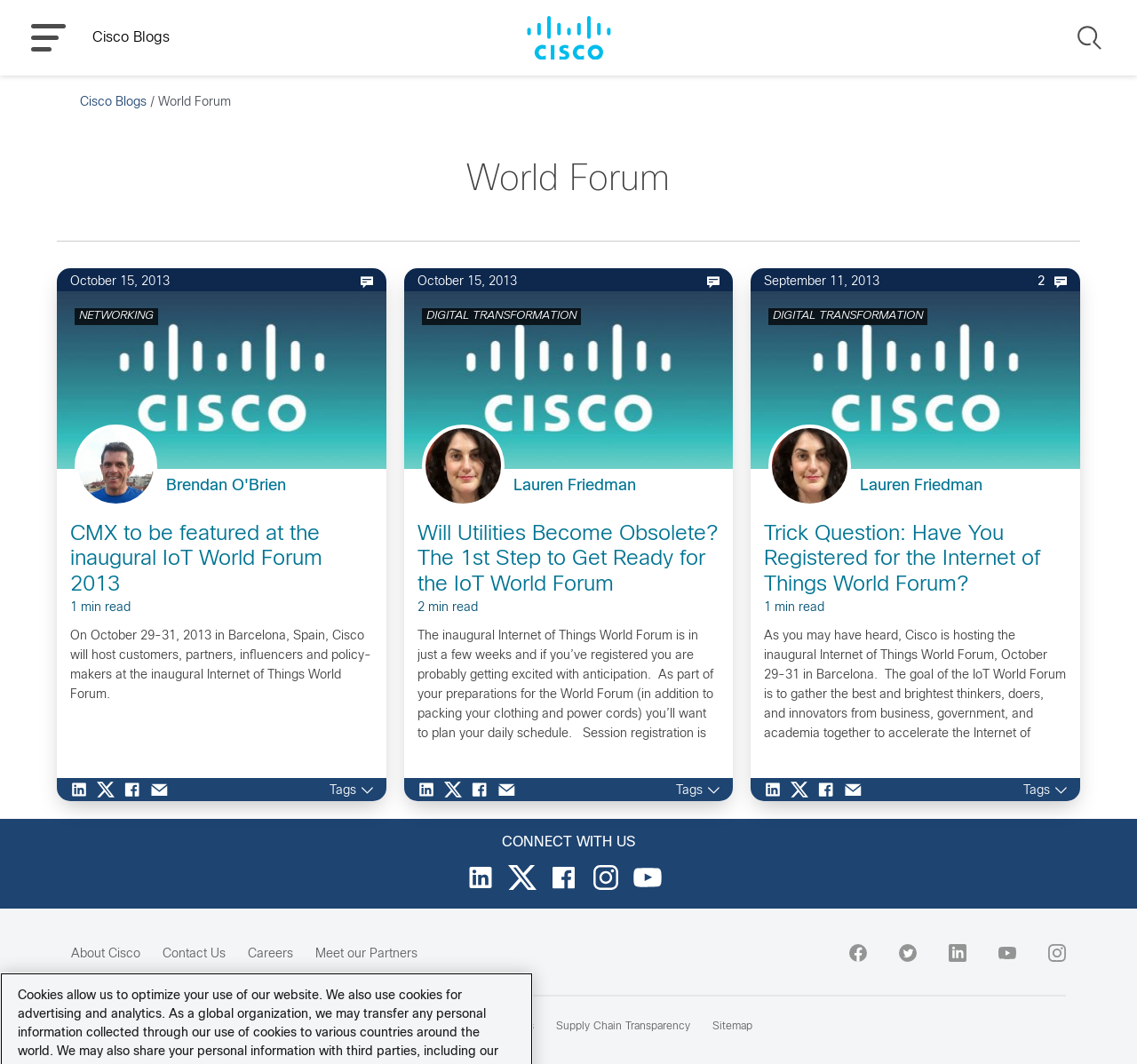From the screenshot, find the bounding box of the UI element matching this description: "Sitemap". Supply the bounding box coordinates in the form [left, top, right, bottom], each a float between 0 and 1.

[0.627, 0.96, 0.662, 0.97]